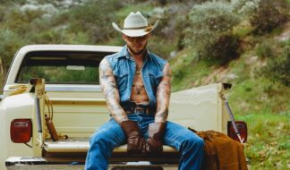Is the pickup truck modern?
Using the information from the image, give a concise answer in one word or a short phrase.

No